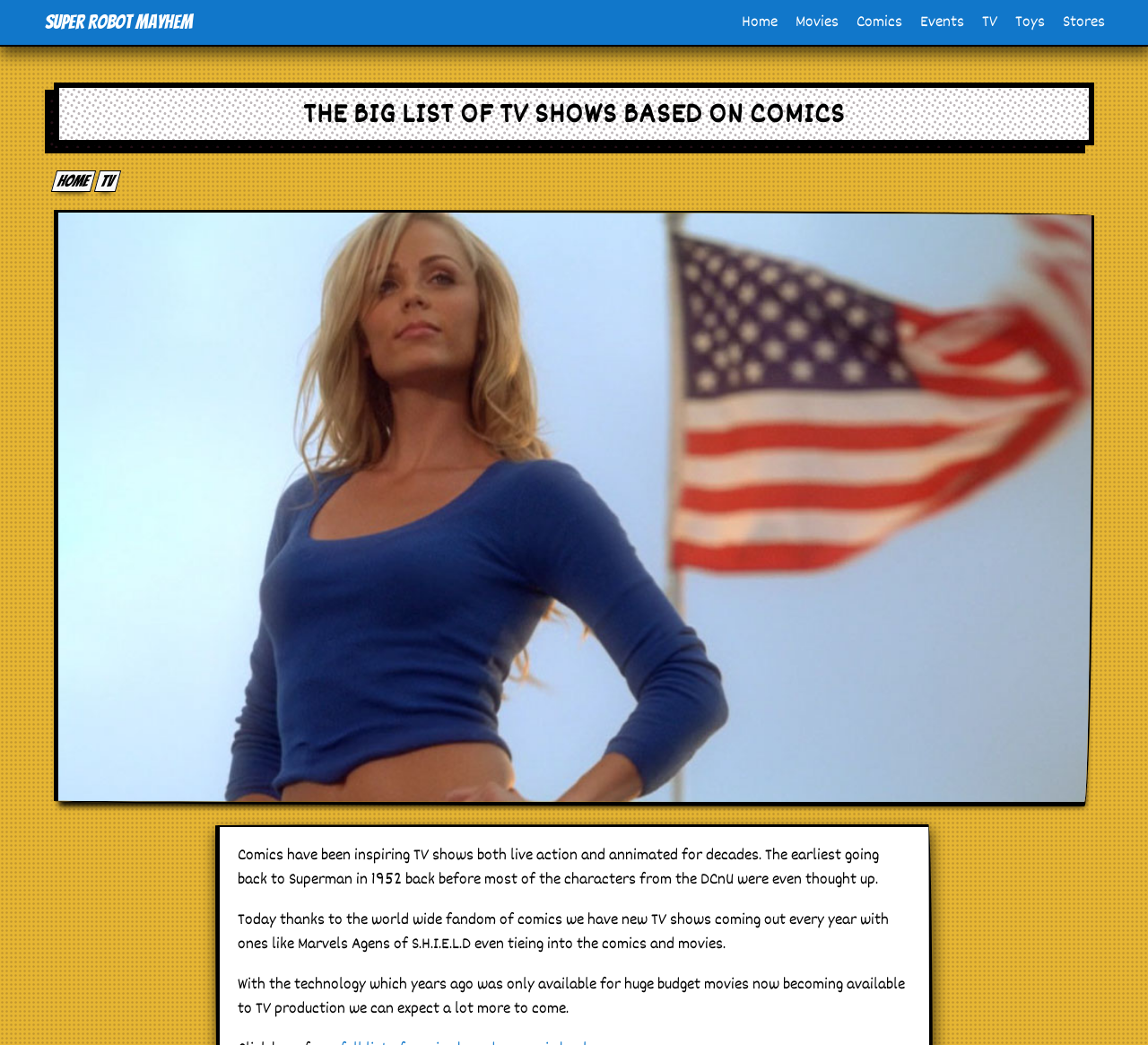Locate the bounding box coordinates of the area where you should click to accomplish the instruction: "Go to the Home page".

[0.64, 0.003, 0.684, 0.038]